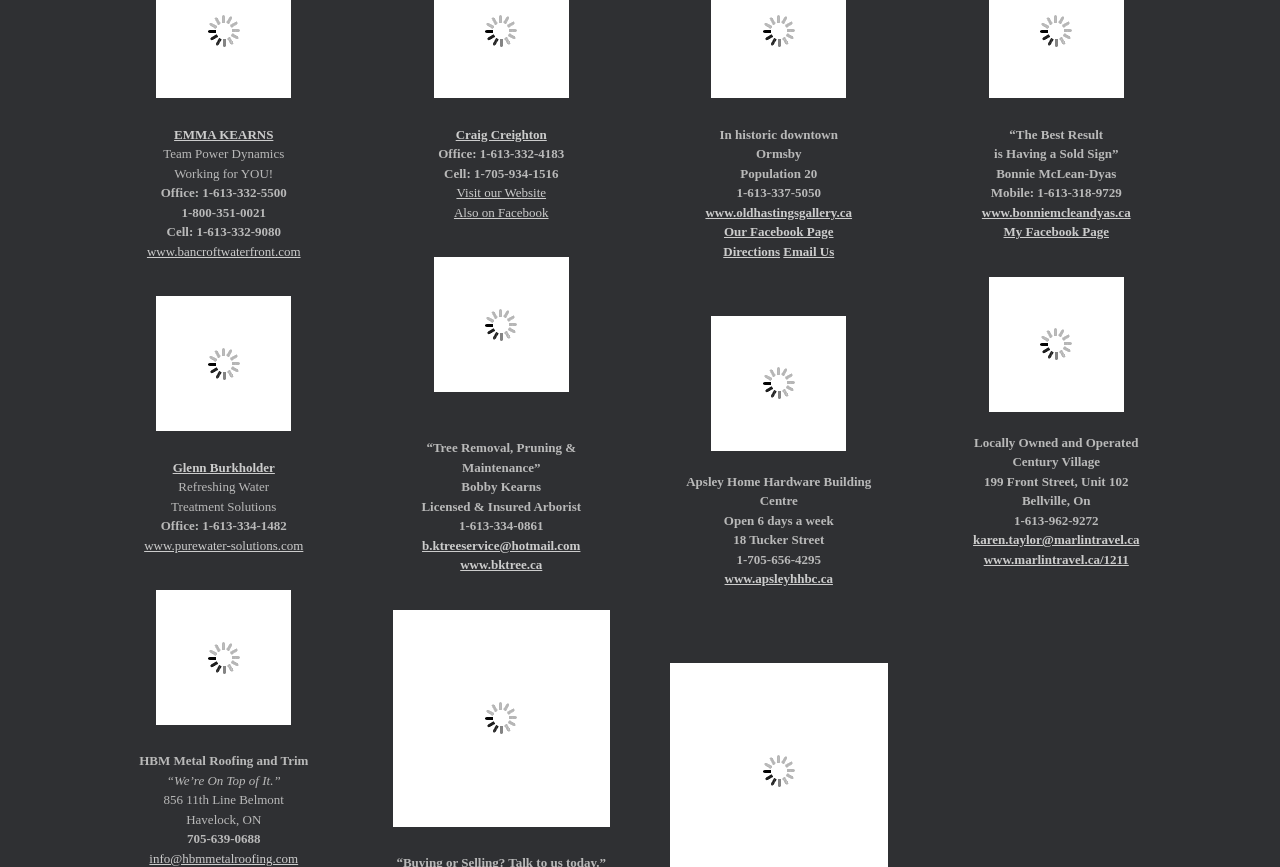Please analyze the image and give a detailed answer to the question:
What is the name of the person associated with Team Power Dynamics?

I found the name 'EMMA KEARNS' associated with 'Team Power Dynamics' by looking at the StaticText element with the text 'Team Power Dynamics' and the link element with the text 'EMMA KEARNS' which is located nearby.